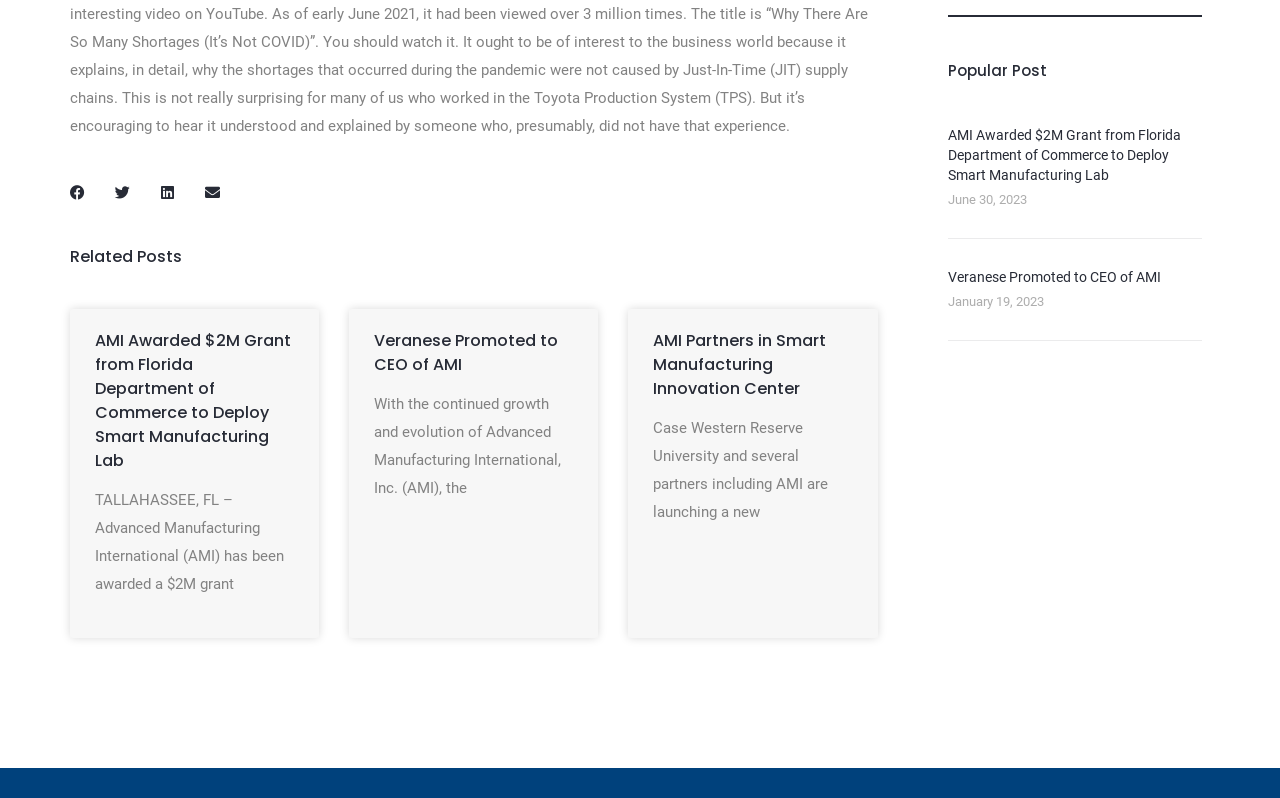What is the title of the first related post?
Answer the question in as much detail as possible.

The first related post has a heading 'AMI Awarded $2M Grant from Florida Department of Commerce to Deploy Smart Manufacturing Lab', which suggests that the title of the first related post is 'AMI Awarded $2M Grant'.